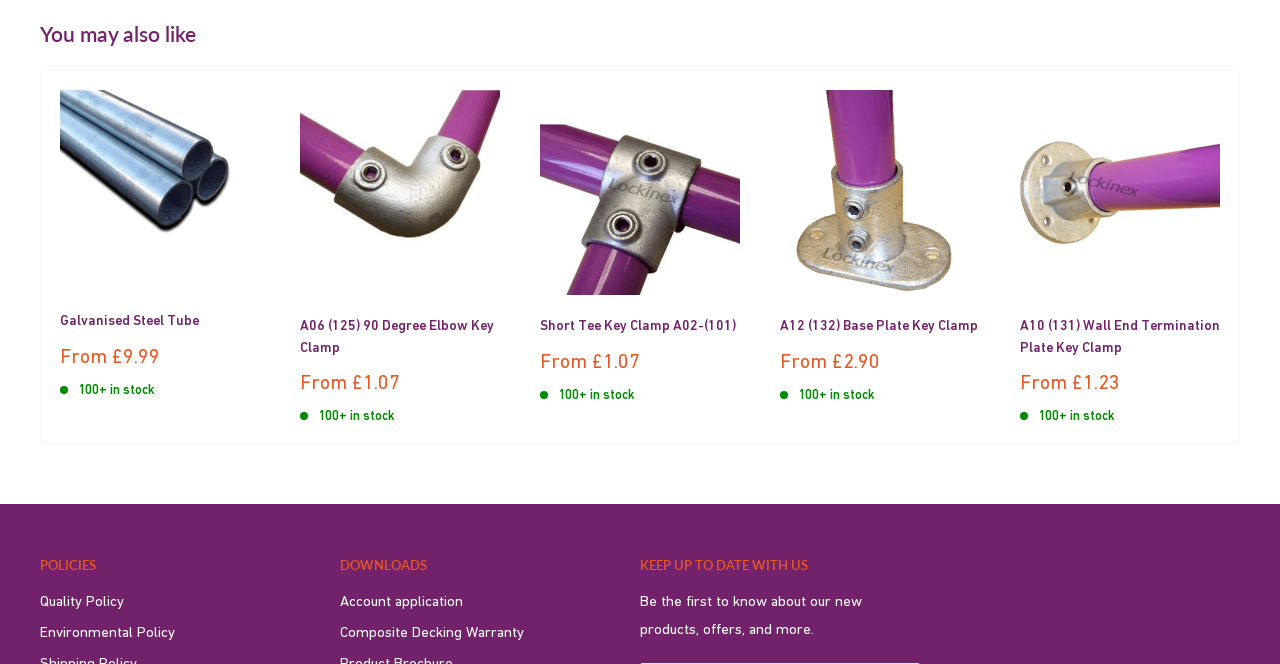Provide the bounding box for the UI element matching this description: "parent_node: Galvanised Steel Tube aria-label="Next"".

[0.955, 0.361, 0.982, 0.413]